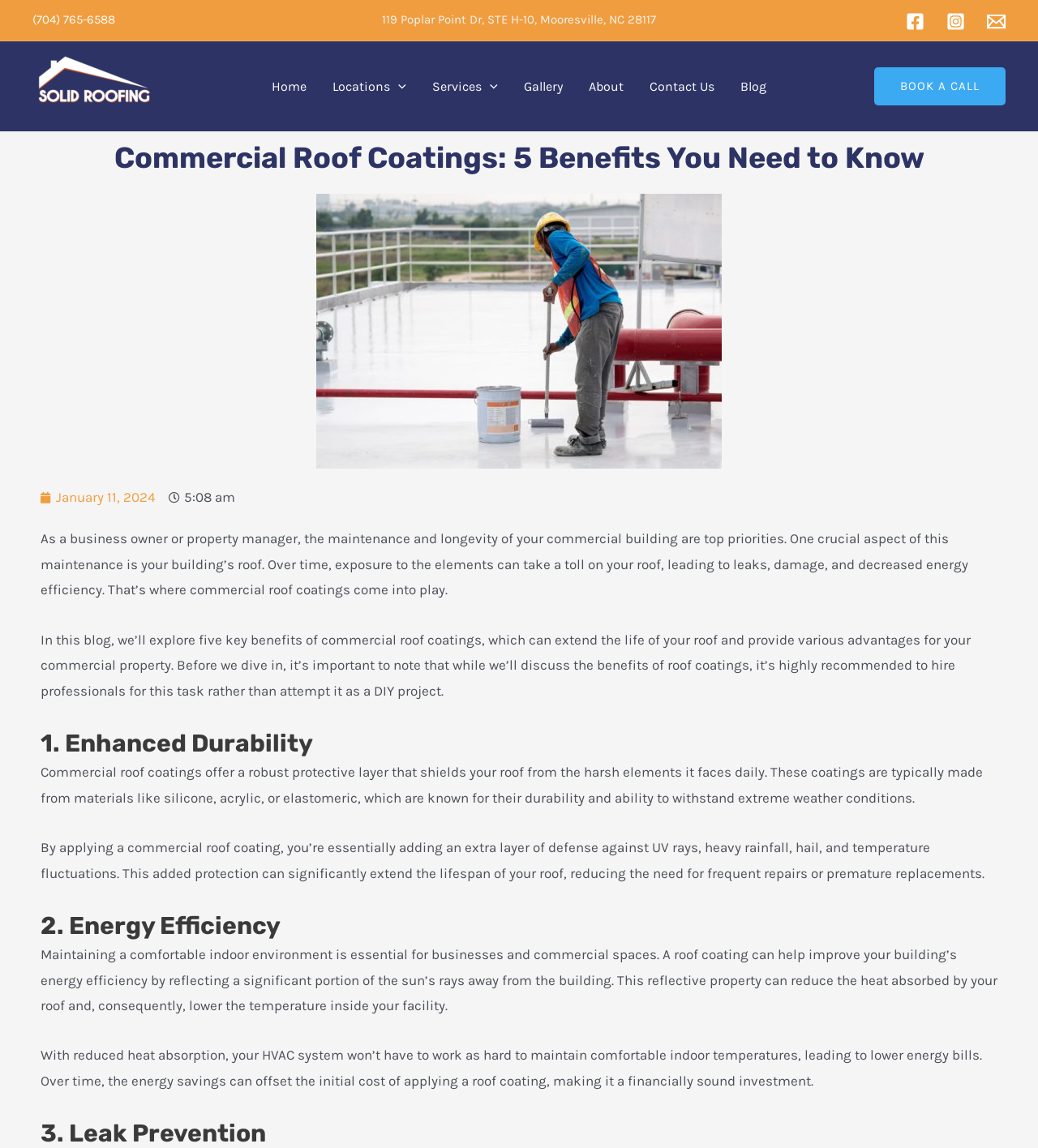Identify the bounding box coordinates for the element you need to click to achieve the following task: "Read the blog post". Provide the bounding box coordinates as four float numbers between 0 and 1, in the form [left, top, right, bottom].

[0.039, 0.462, 0.933, 0.521]